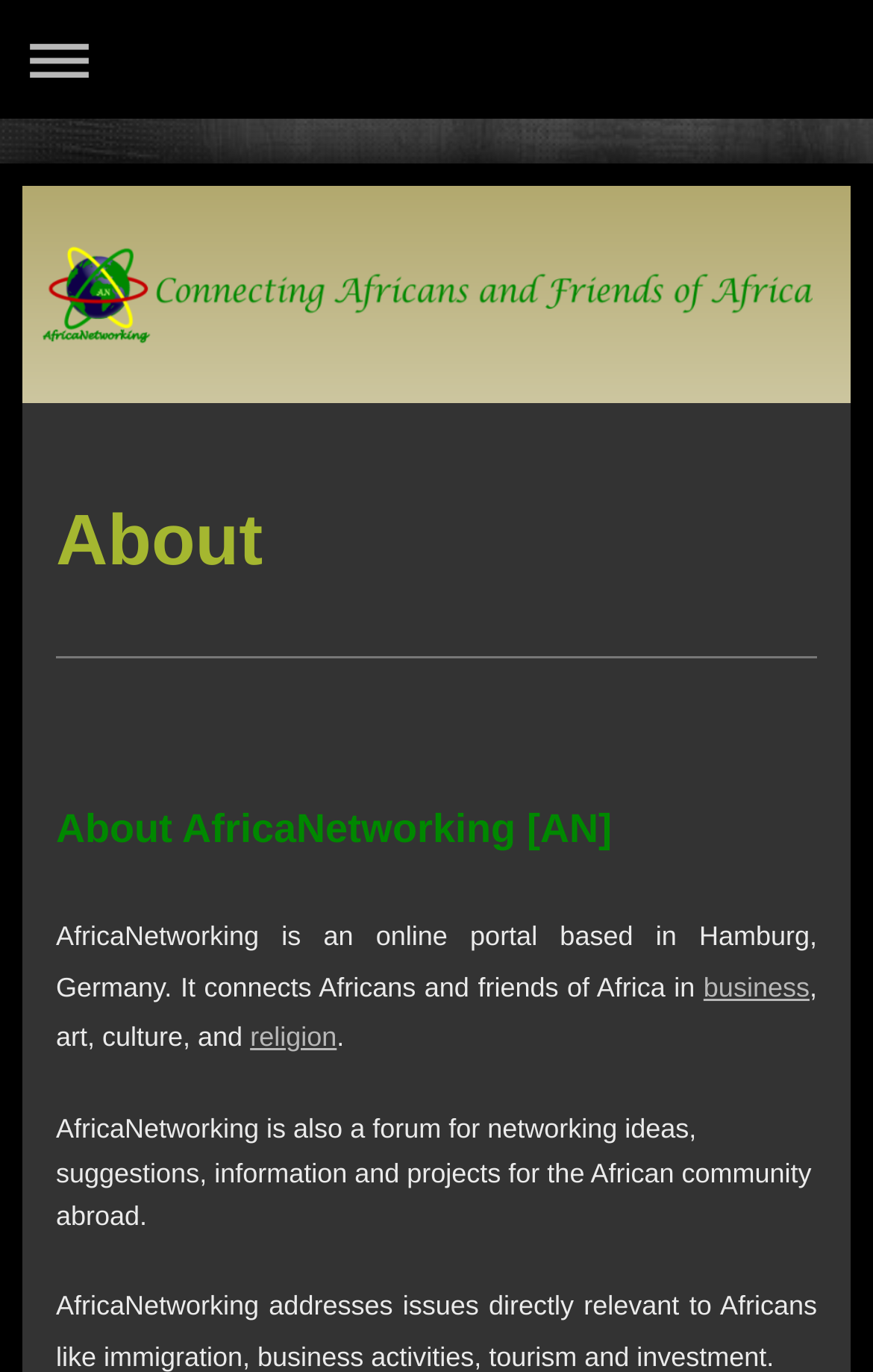What are the three areas that AfricaNetworking connects?
Please provide a comprehensive and detailed answer to the question.

I found the answer by reading the text 'It connects Africans and friends of Africa in business, art, culture, and religion.' which lists the three areas that AfricaNetworking connects.